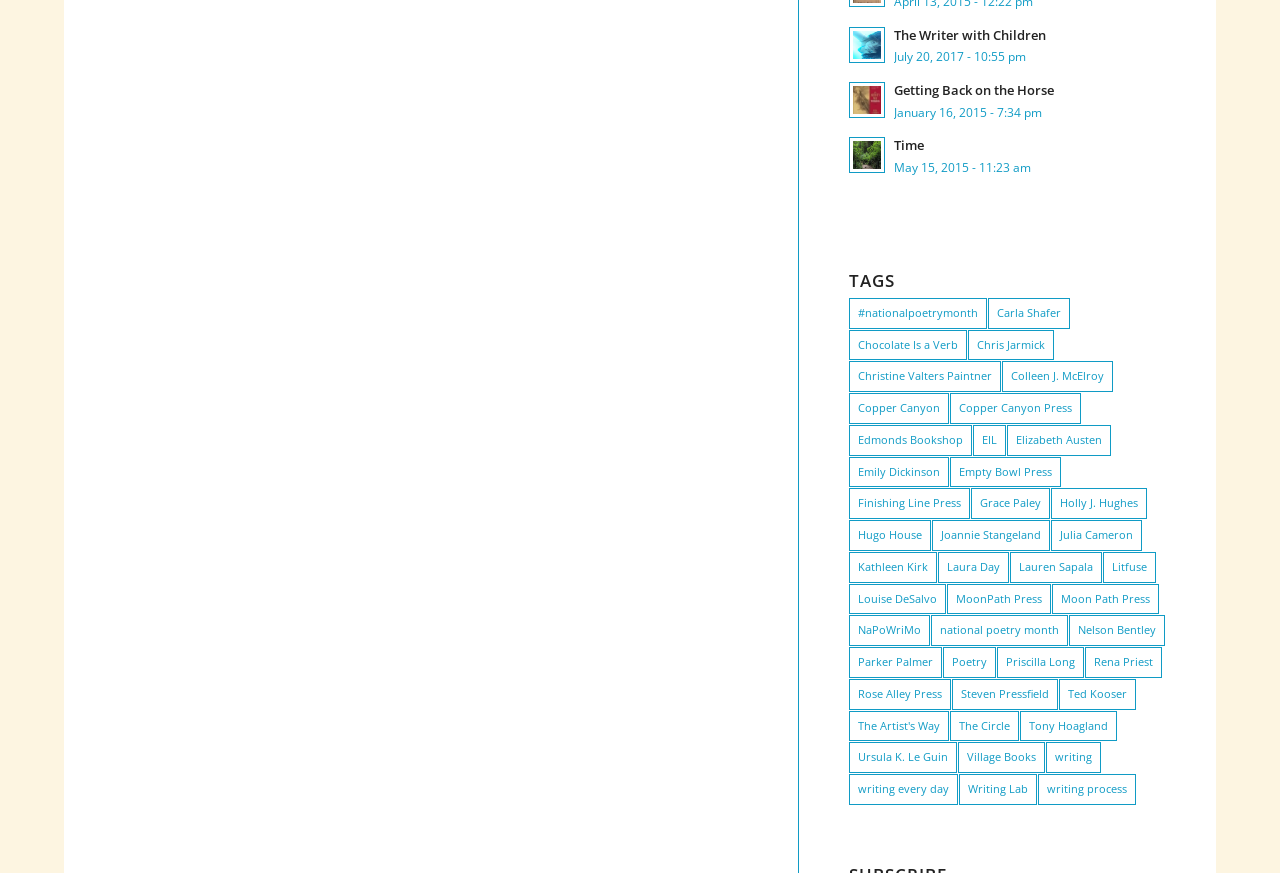Answer this question in one word or a short phrase: How many items are tagged with 'national poetry month'?

42